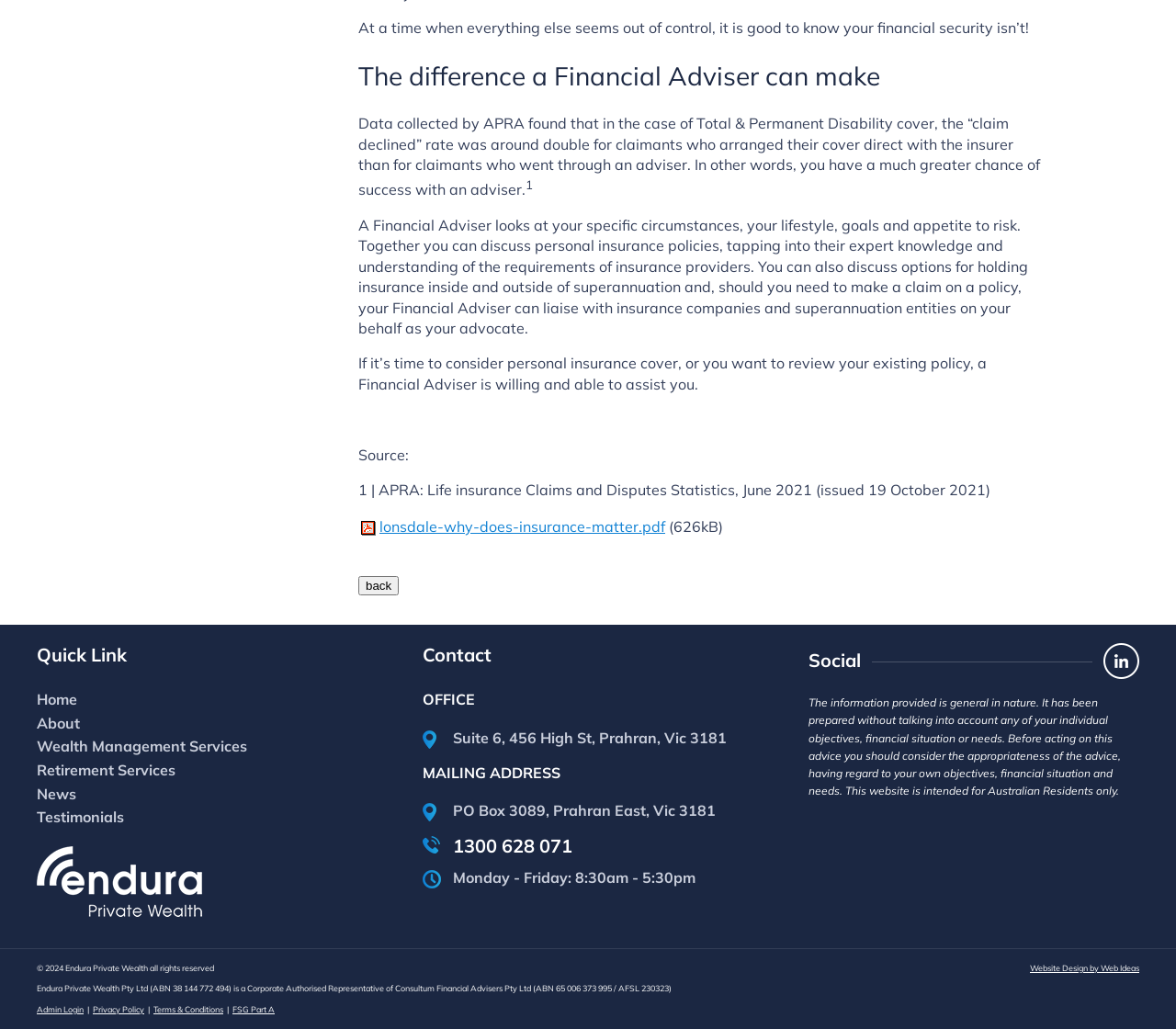Look at the image and give a detailed response to the following question: What is the phone number mentioned on the webpage?

The webpage provides contact information, including a phone number, which is 1300 628 071. This is listed under the 'Contact' section.